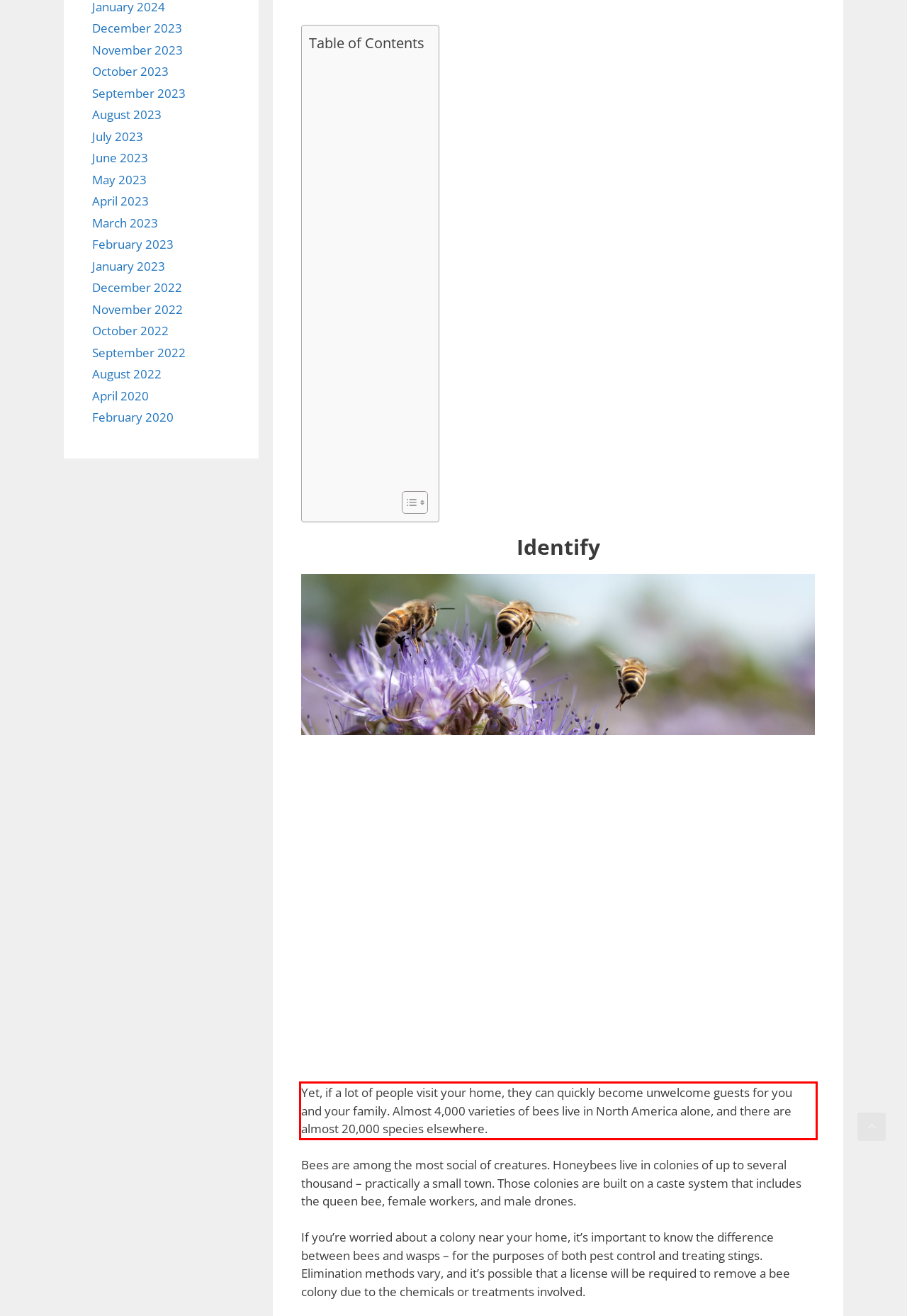Given a screenshot of a webpage containing a red bounding box, perform OCR on the text within this red bounding box and provide the text content.

Yet, if a lot of people visit your home, they can quickly become unwelcome guests for you and your family. Almost 4,000 varieties of bees live in North America alone, and there are almost 20,000 species elsewhere.